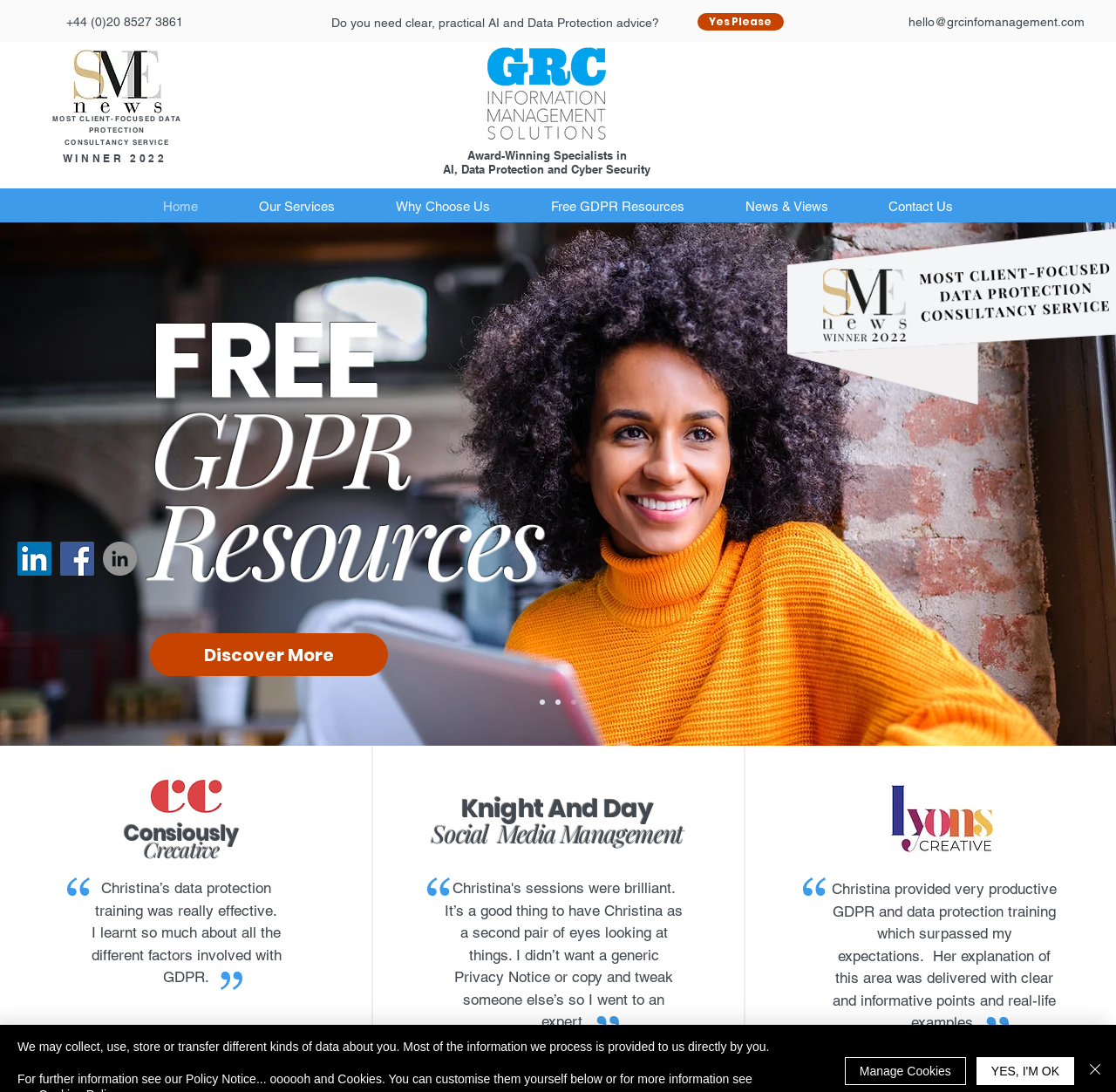Identify the bounding box coordinates for the UI element described as: "aria-label="Facebook GRC Information Management Services"".

[0.054, 0.496, 0.084, 0.527]